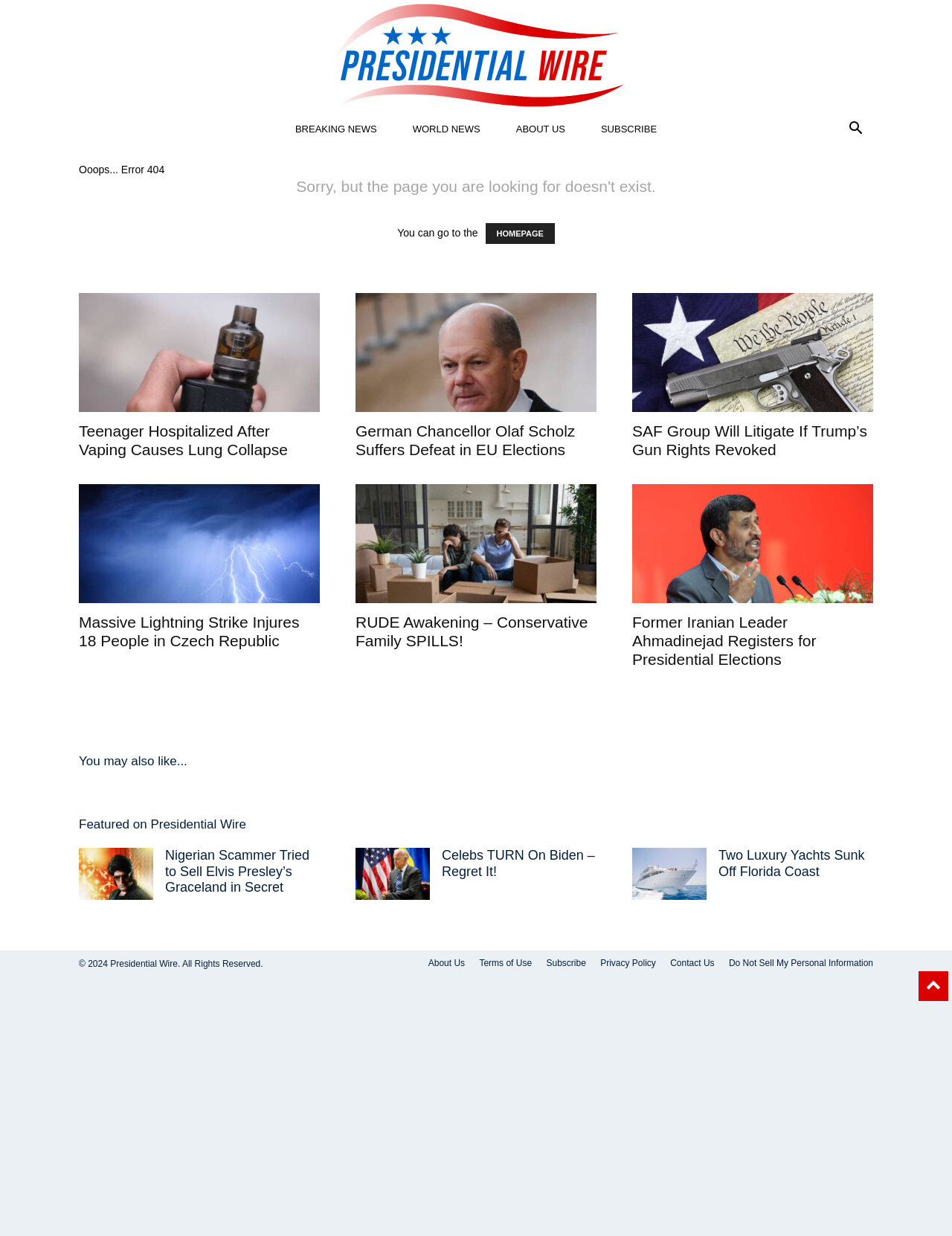What is the purpose of the search button?
Provide an in-depth answer to the question, covering all aspects.

The search button is located at the top right corner of the webpage and is labeled as 'Search'. Its purpose is to allow users to search for specific content within the website.